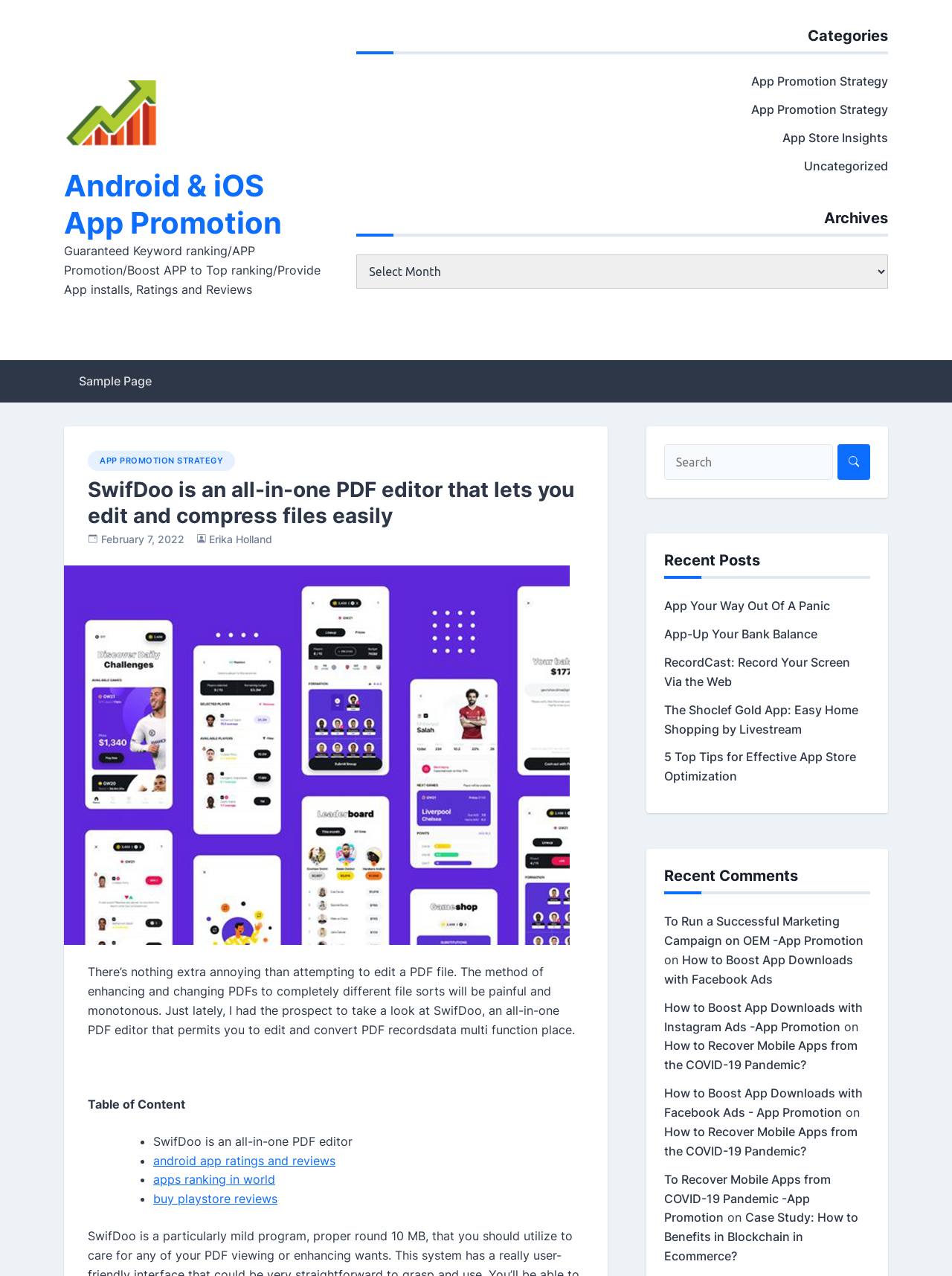Identify the bounding box of the HTML element described here: "Uncategorized". Provide the coordinates as four float numbers between 0 and 1: [left, top, right, bottom].

[0.845, 0.124, 0.933, 0.136]